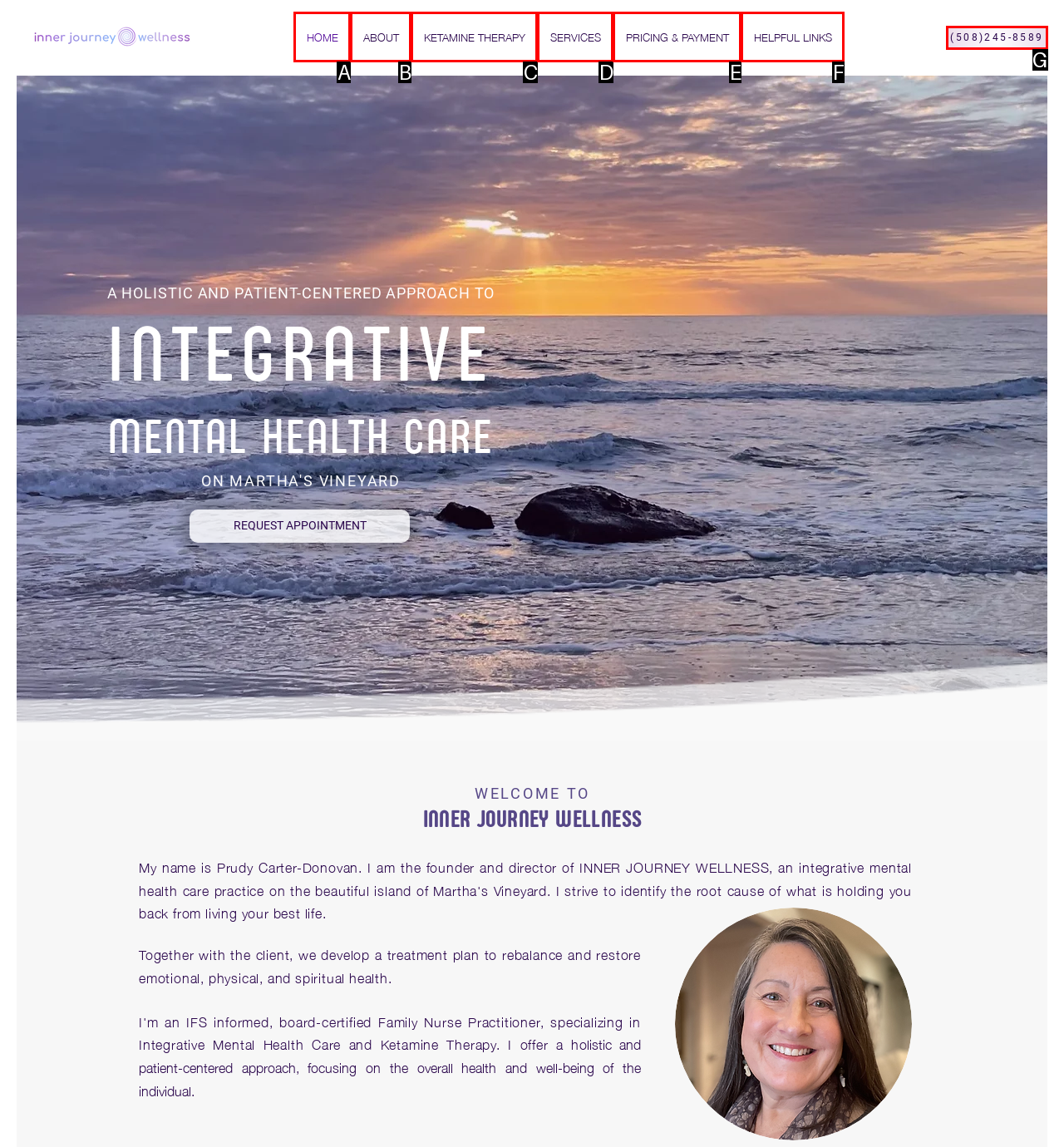Determine the UI element that matches the description: PRICING & PAYMENT
Answer with the letter from the given choices.

E